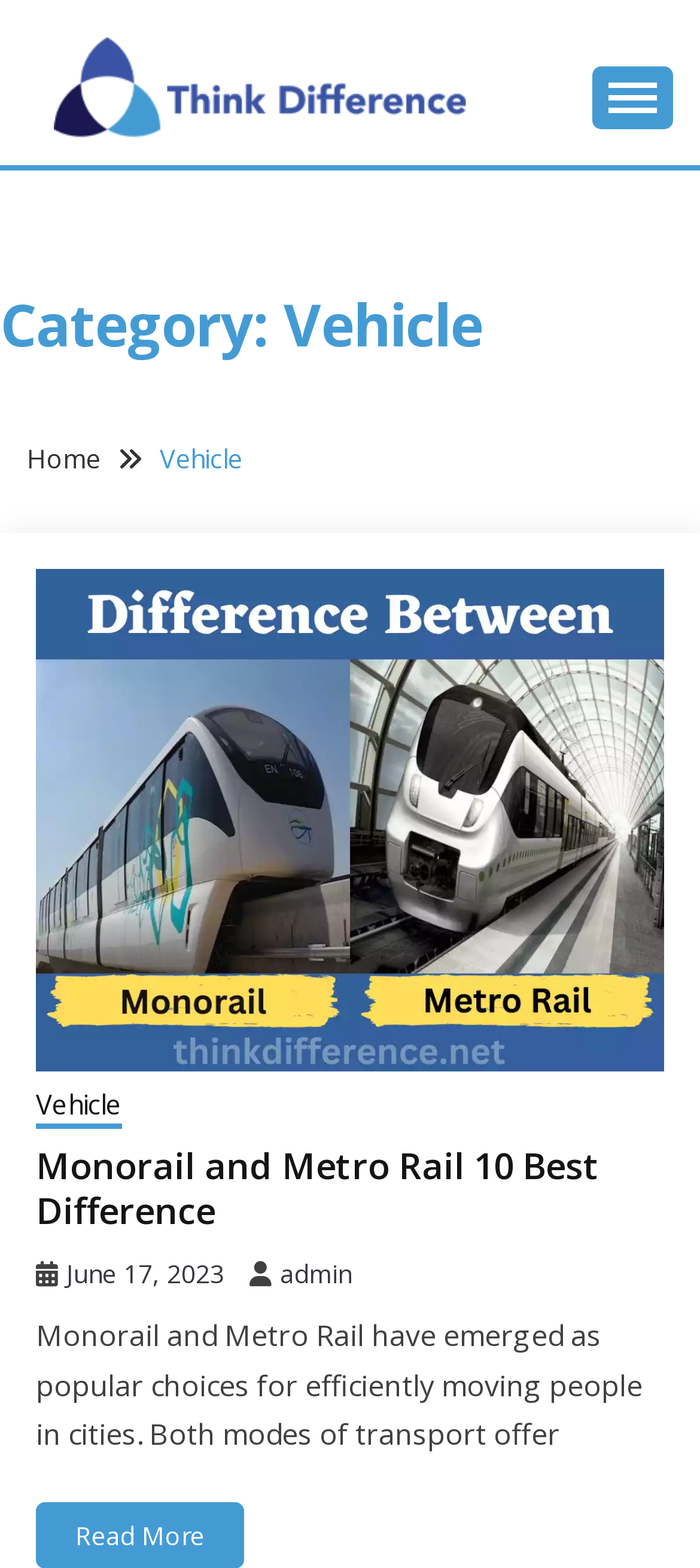Identify the bounding box for the UI element described as: "alt="Monorail and Metro Rail"". Ensure the coordinates are four float numbers between 0 and 1, formatted as [left, top, right, bottom].

[0.051, 0.664, 0.949, 0.689]